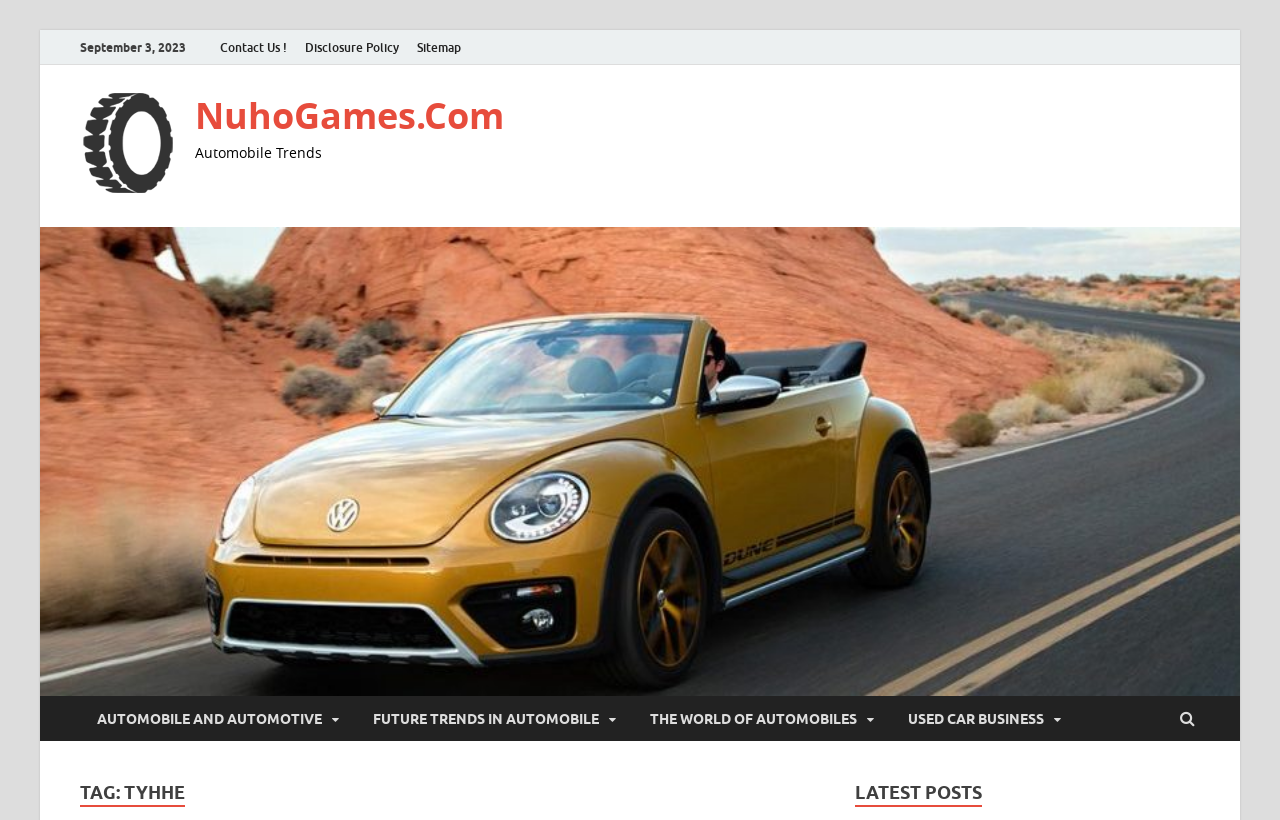Specify the bounding box coordinates for the region that must be clicked to perform the given instruction: "visit NuhoGames.Com".

[0.062, 0.216, 0.141, 0.239]